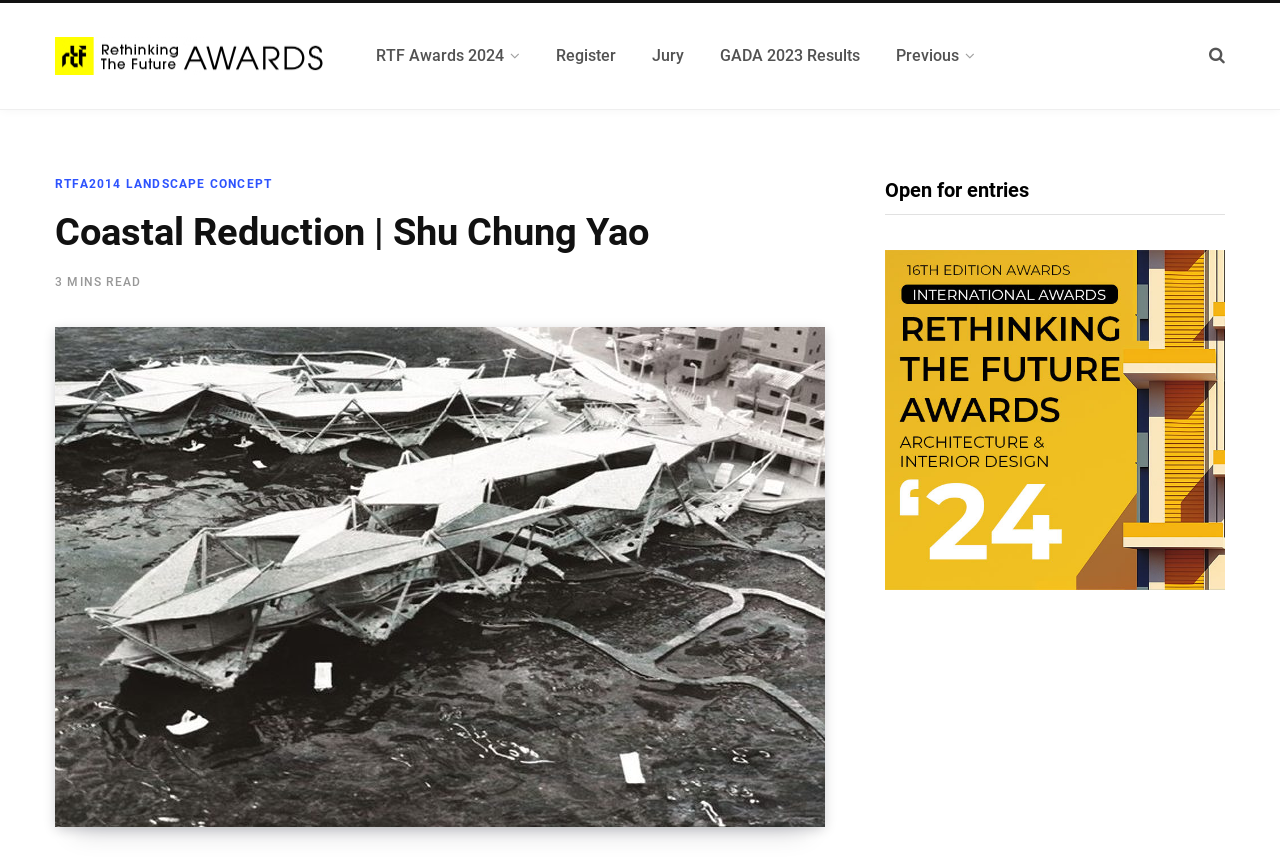Identify and provide the main heading of the webpage.

Coastal Reduction | Shu Chung Yao